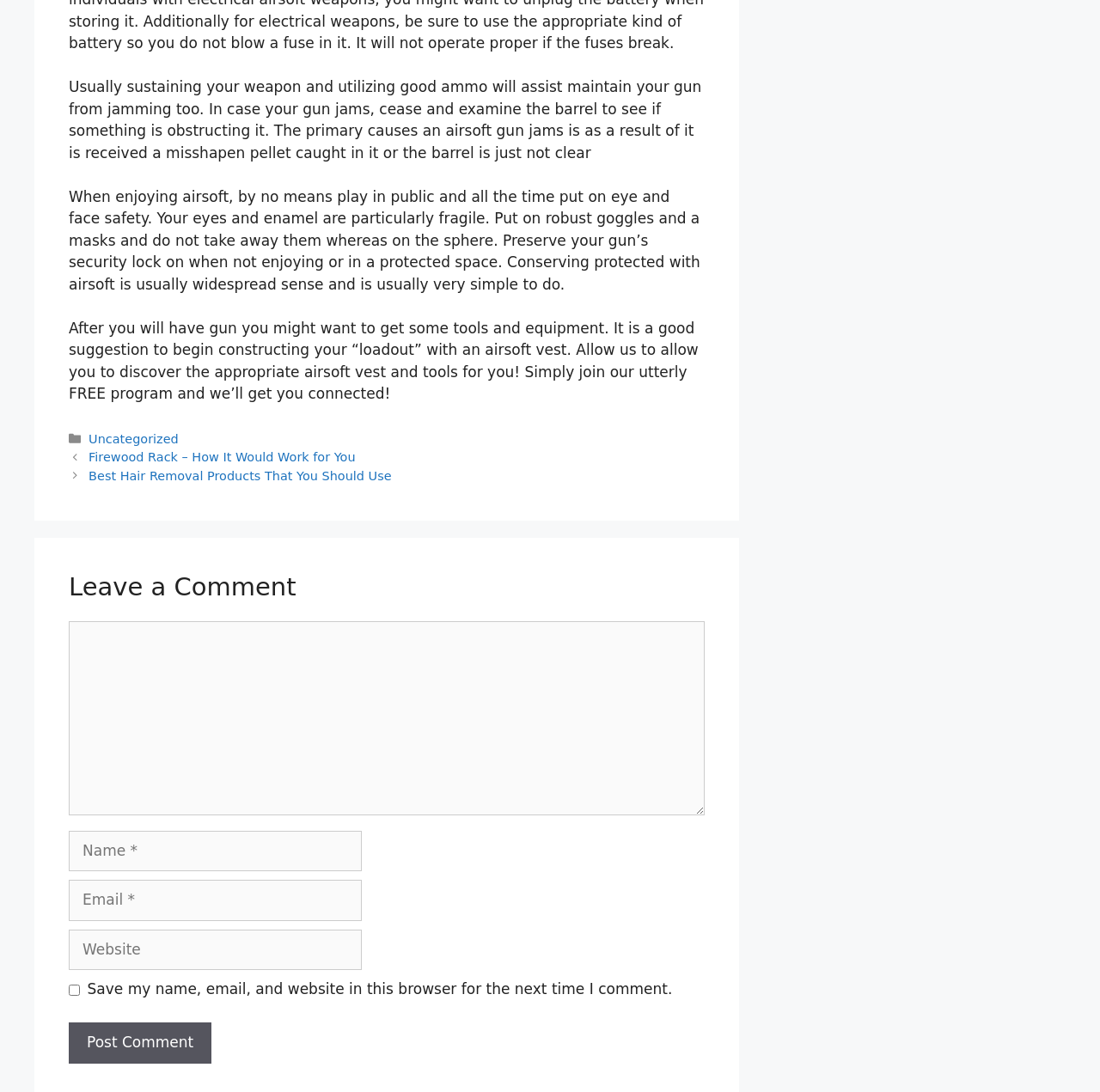Please locate the bounding box coordinates of the element that needs to be clicked to achieve the following instruction: "Click the 'Next' link". The coordinates should be four float numbers between 0 and 1, i.e., [left, top, right, bottom].

[0.081, 0.43, 0.356, 0.442]